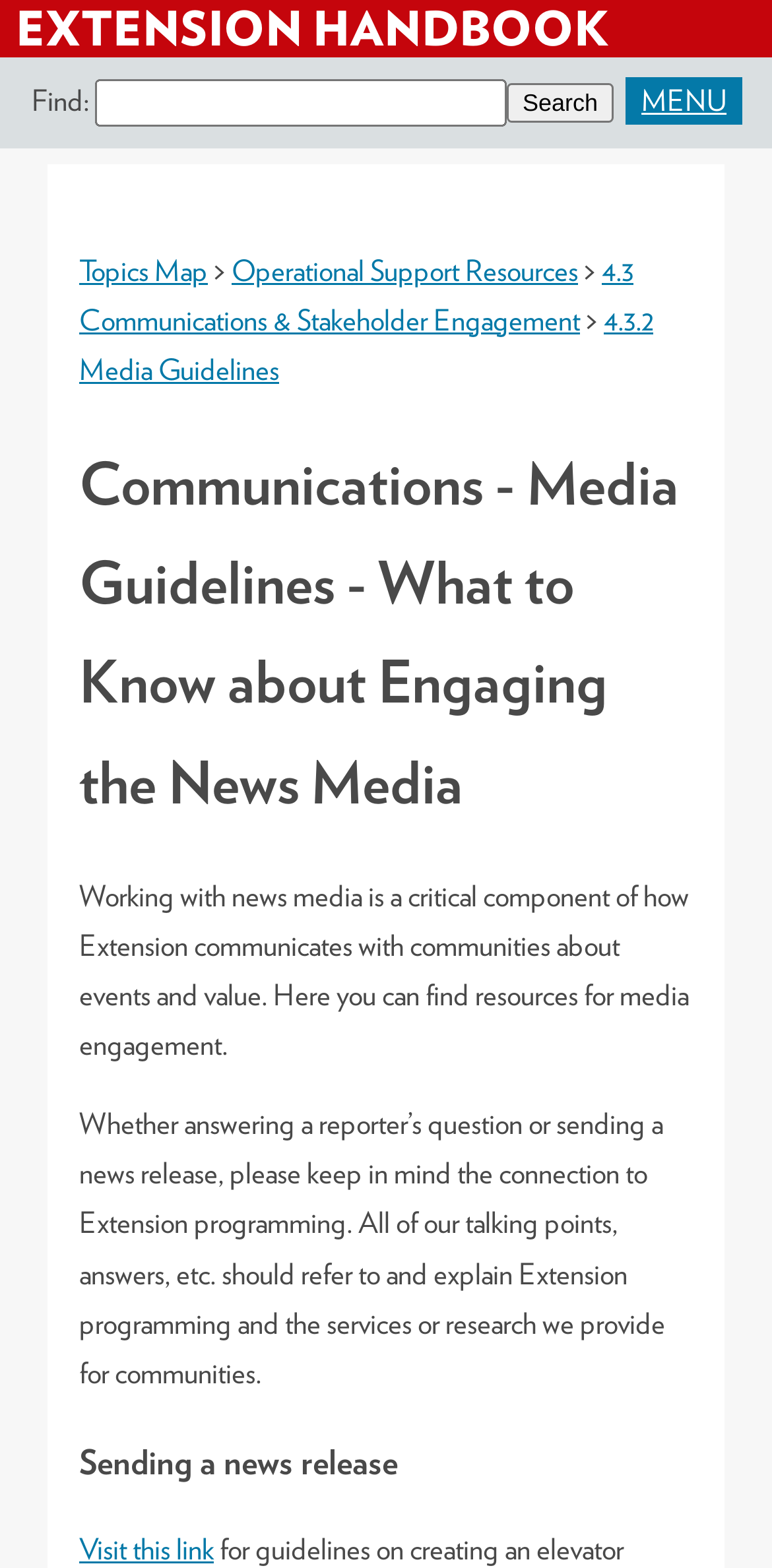What is the purpose of the 'Visit this link' button?
Using the image as a reference, answer the question with a short word or phrase.

To access additional resources